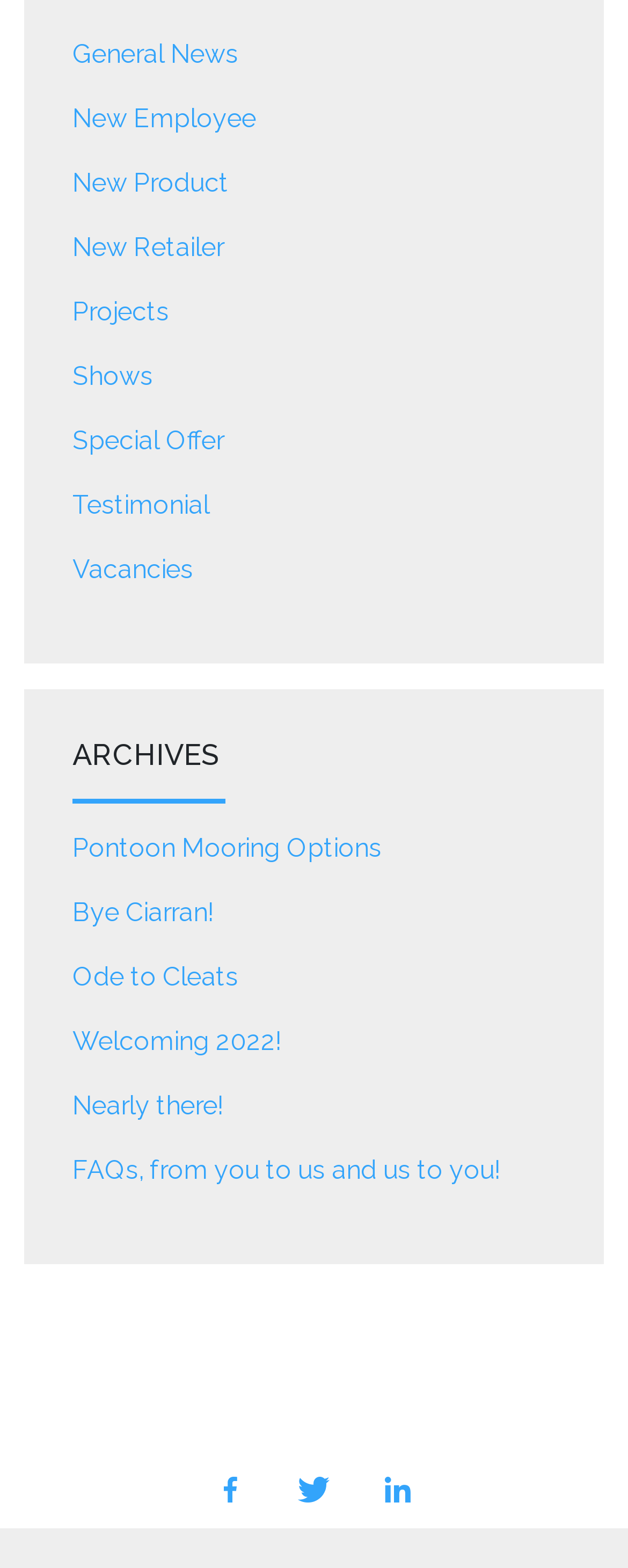Return the bounding box coordinates of the UI element that corresponds to this description: "Pontoon Mooring Options". The coordinates must be given as four float numbers in the range of 0 and 1, [left, top, right, bottom].

[0.115, 0.529, 0.885, 0.553]